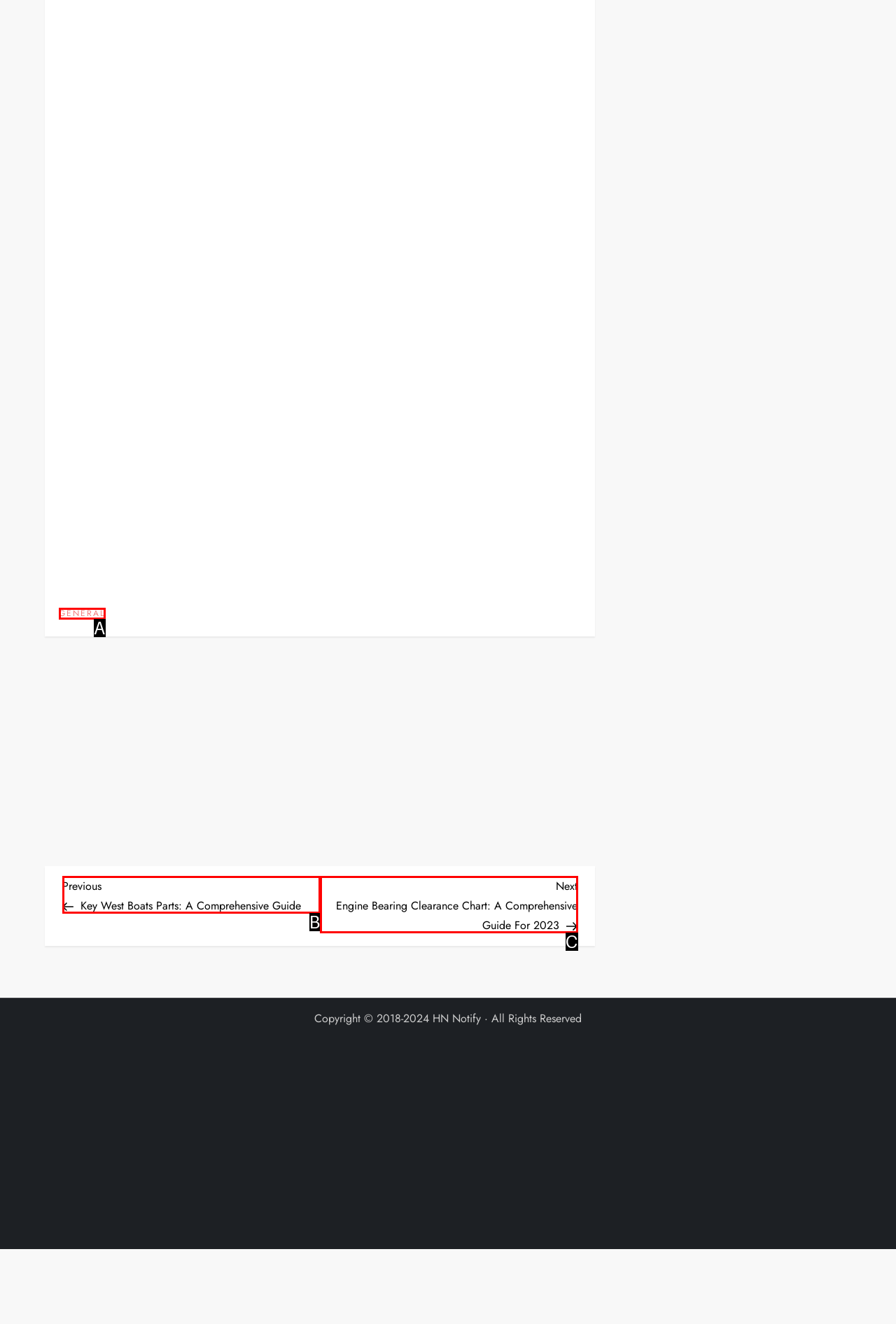Identify the option that corresponds to the description: General 
Provide the letter of the matching option from the available choices directly.

A